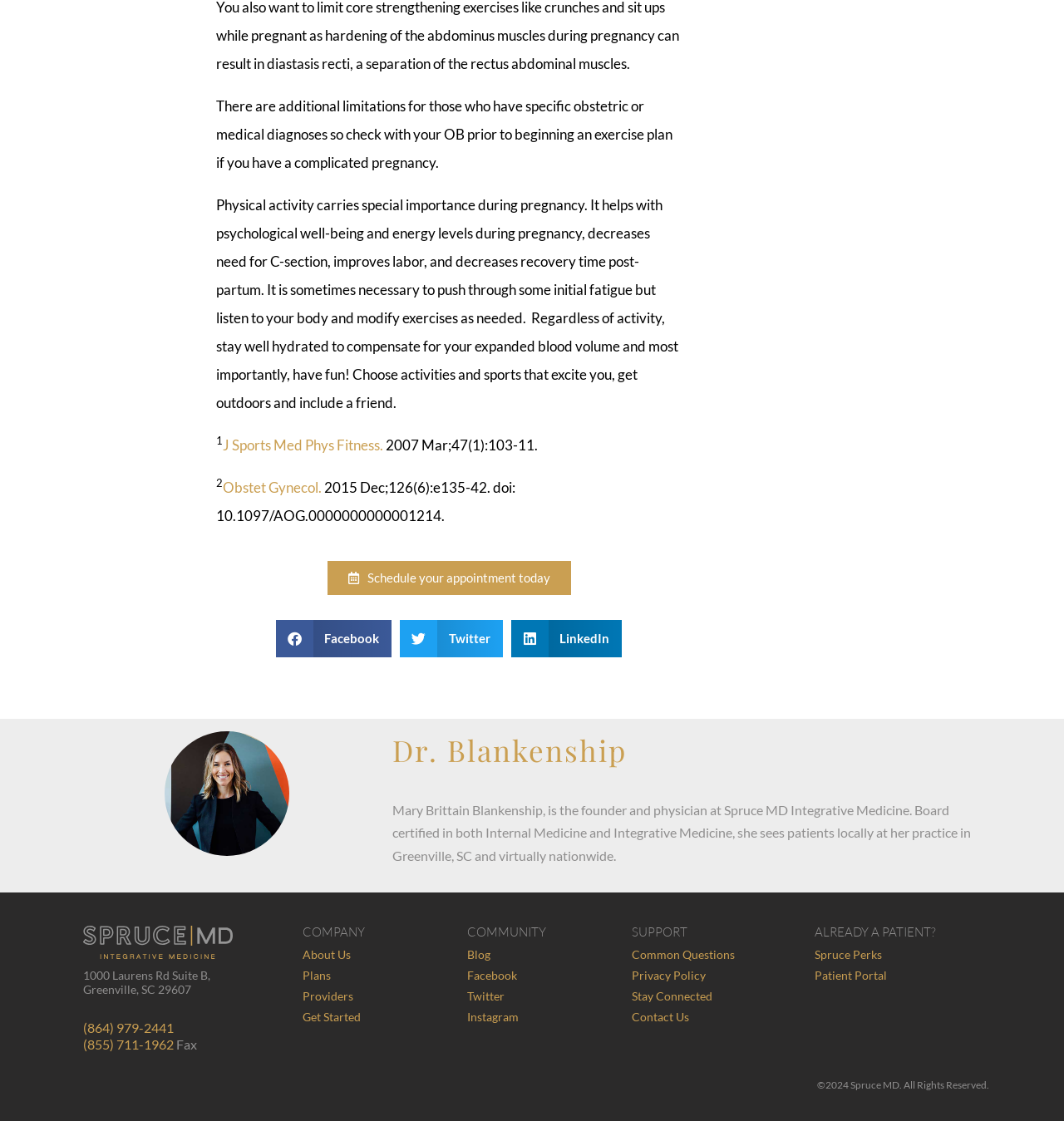Specify the bounding box coordinates of the area to click in order to execute this command: 'View Dr. Blankenship's profile'. The coordinates should consist of four float numbers ranging from 0 to 1, and should be formatted as [left, top, right, bottom].

[0.155, 0.652, 0.272, 0.763]